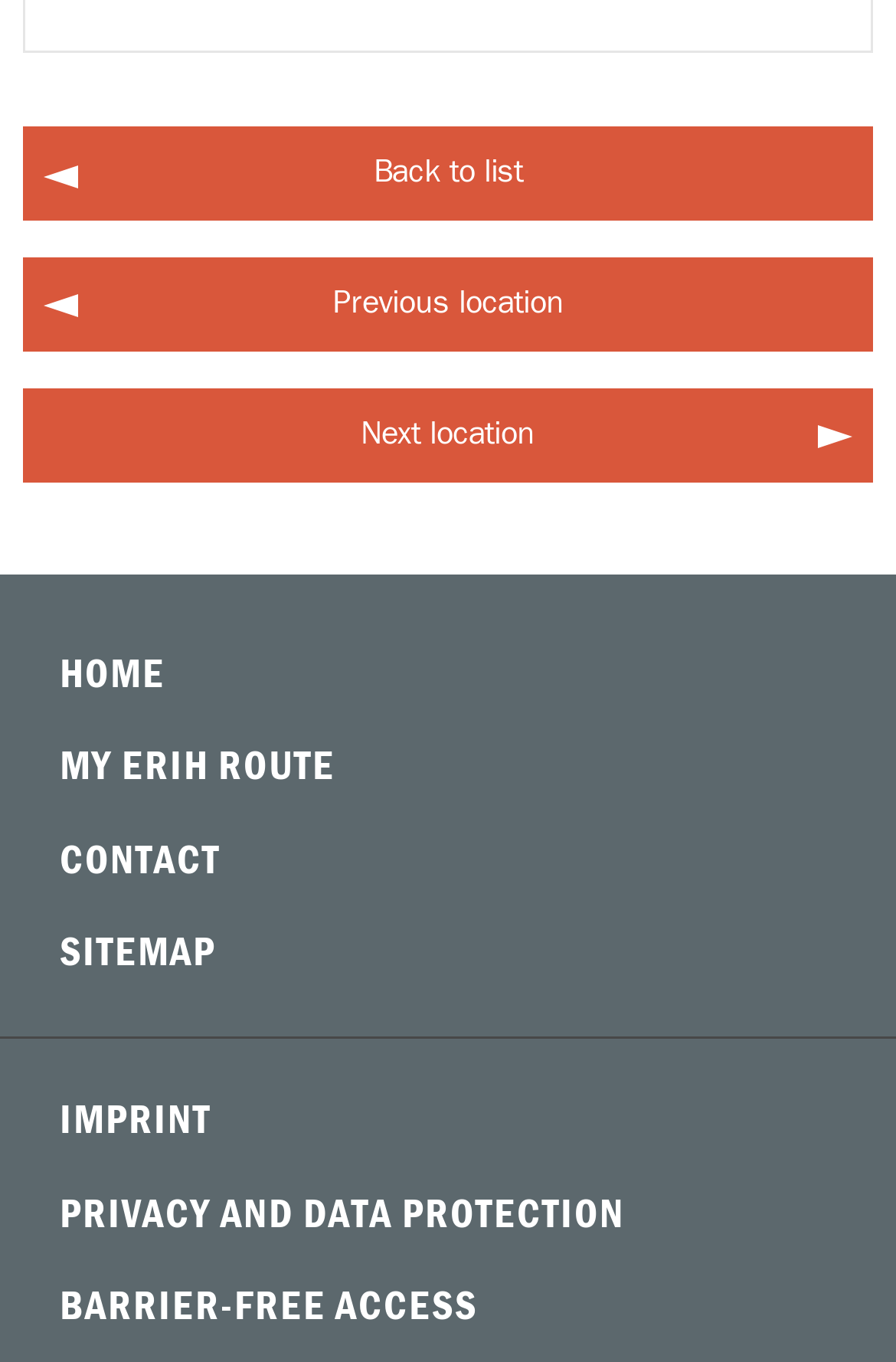Determine the bounding box coordinates for the element that should be clicked to follow this instruction: "Browse posts tagged with adhesive". The coordinates should be given as four float numbers between 0 and 1, in the format [left, top, right, bottom].

None